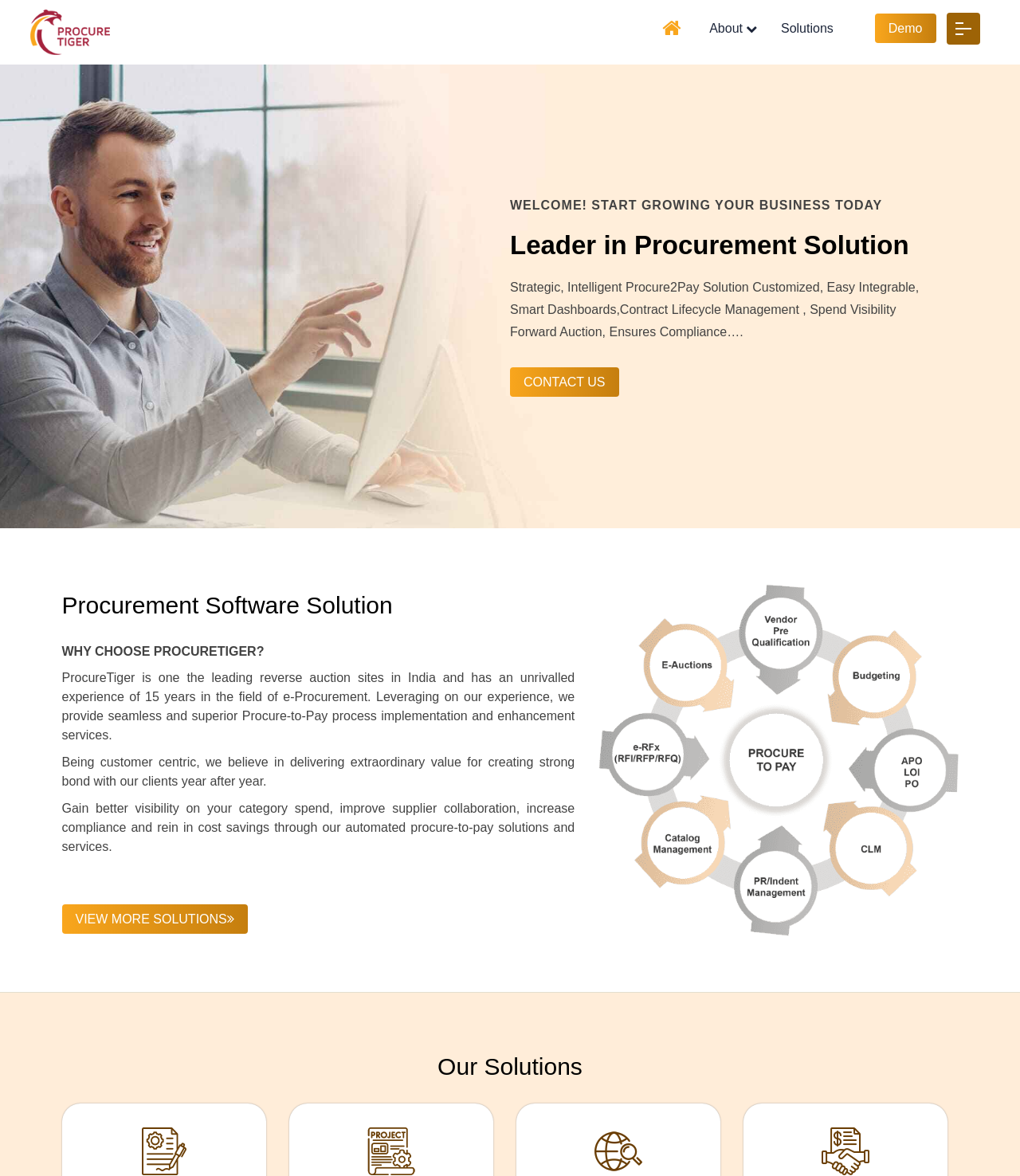Please determine the bounding box coordinates for the element that should be clicked to follow these instructions: "Request a Demo".

[0.858, 0.012, 0.918, 0.037]